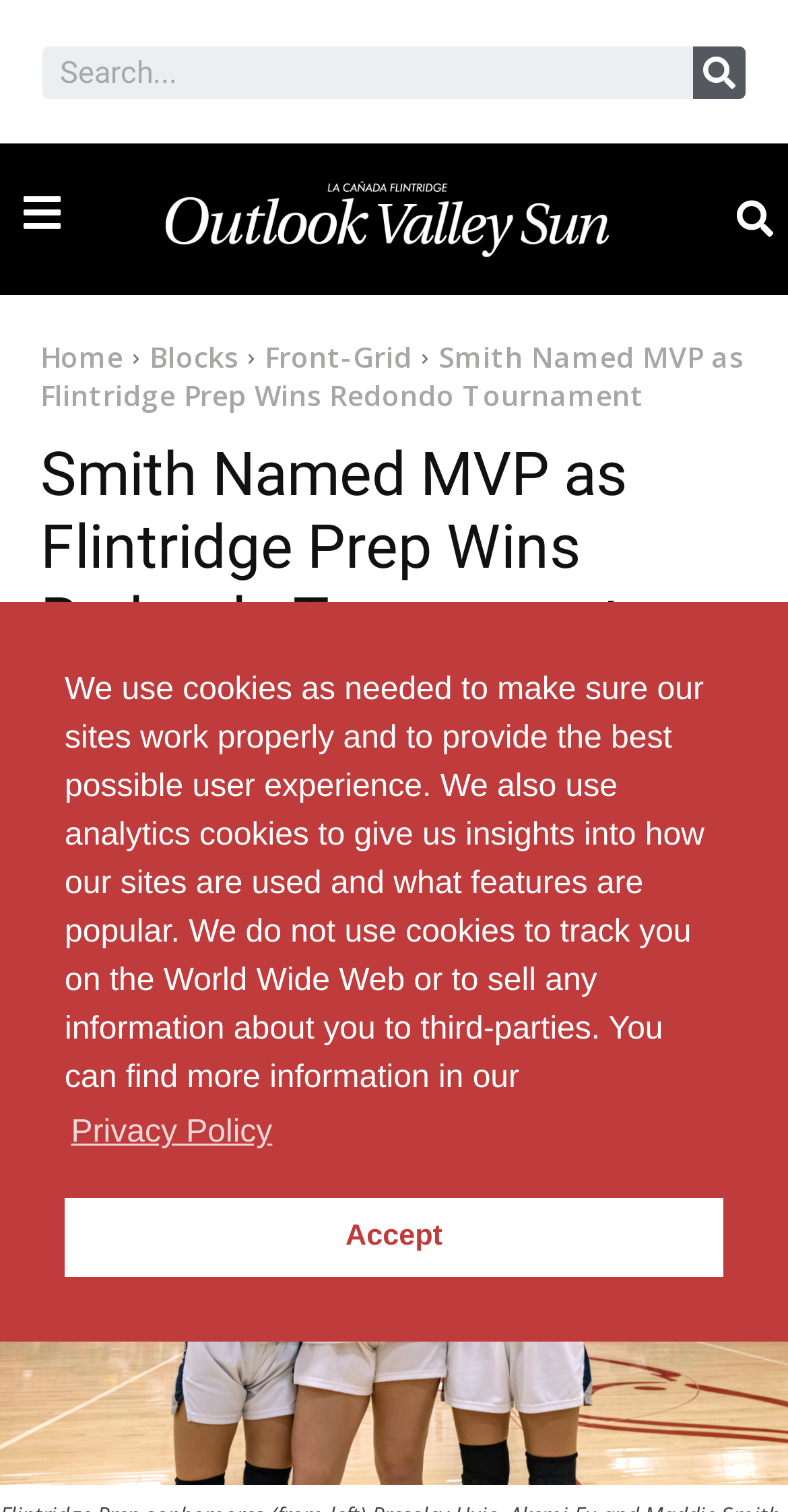Identify the bounding box coordinates of the clickable region necessary to fulfill the following instruction: "View the image". The bounding box coordinates should be four float numbers between 0 and 1, i.e., [left, top, right, bottom].

[0.186, 0.102, 0.794, 0.188]